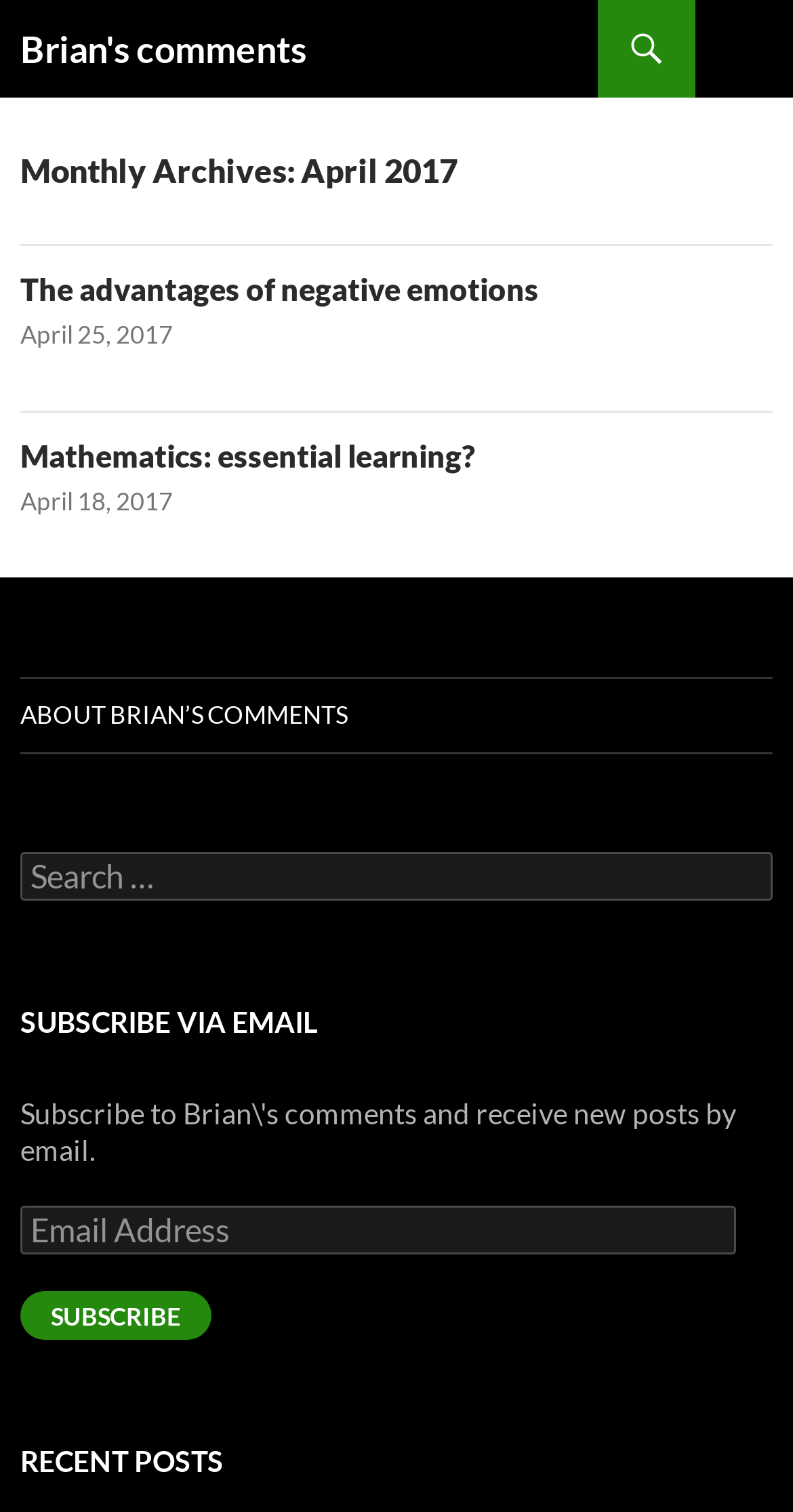Can you specify the bounding box coordinates of the area that needs to be clicked to fulfill the following instruction: "go to the homepage"?

[0.026, 0.0, 0.387, 0.065]